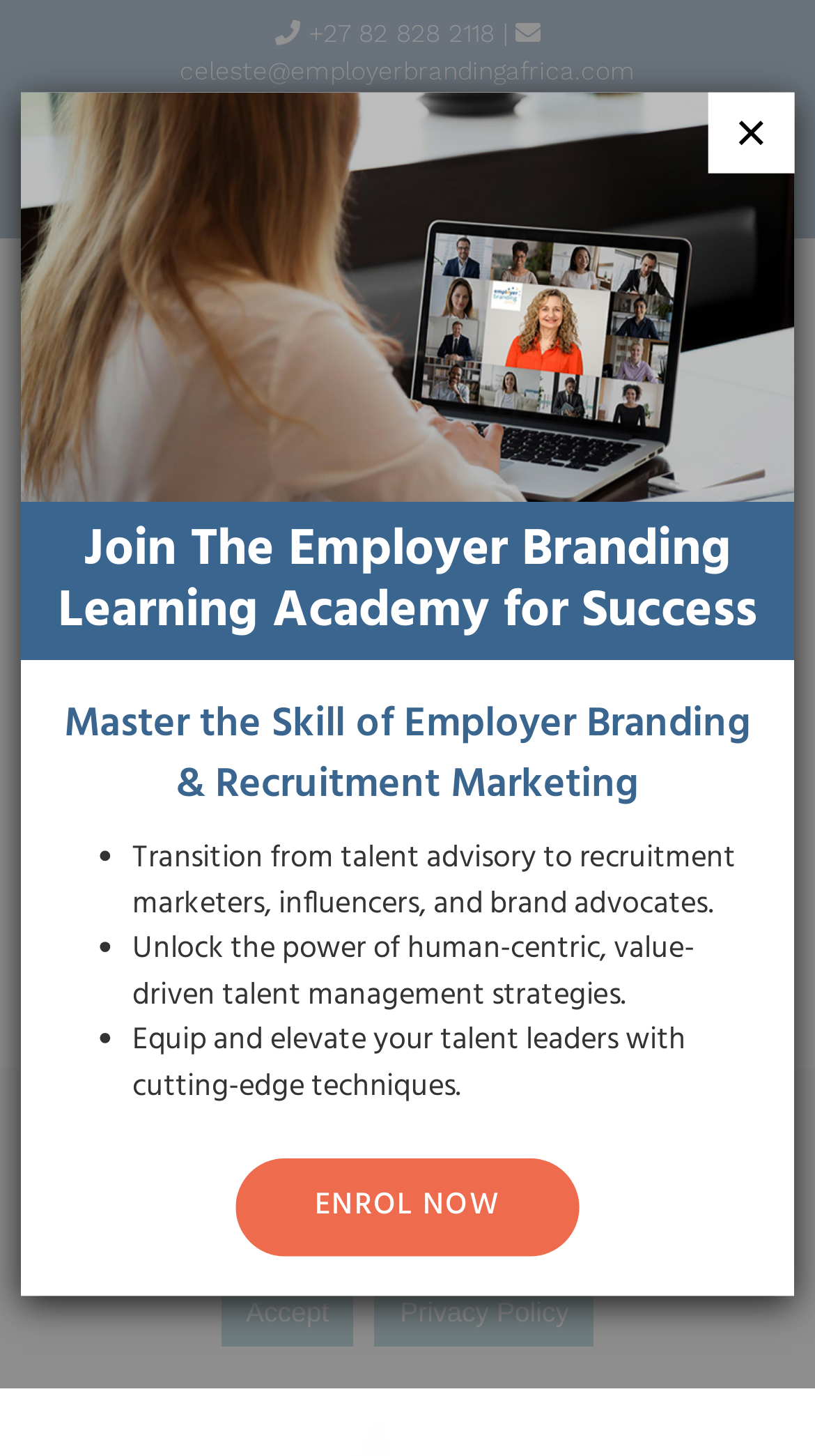Find and generate the main title of the webpage.

Employer Branding Strategy & Employer Value Proposition